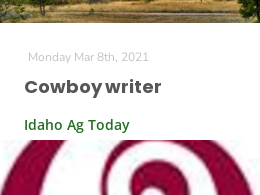Describe the scene in the image with detailed observations.

The image featured below accompanies an article titled "Cowboy writer," published on March 8th, 2021, in Idaho Ag Today. The article highlights the experiences of a cowboy writer hailing from the Oakley foothills, who not only rides the range but also shares his stories through writing. The photograph captures a serene landscape, possibly reflecting the rural and rustic themes often associated with cowboy culture, offering a glimpse into the writer's inspirations drawn from his surroundings. The engaging title and publication date suggest a focus on agricultural narratives and the unique perspectives of those involved in this lifestyle.